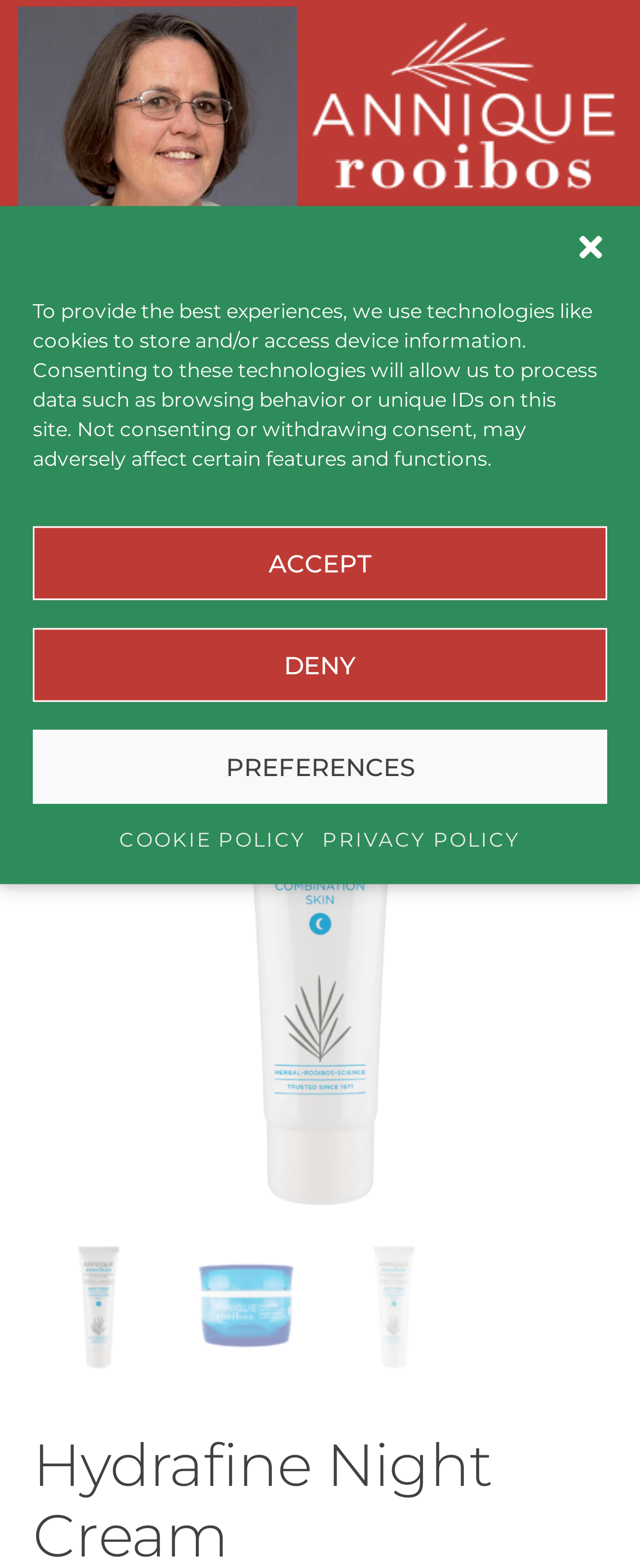Please specify the bounding box coordinates of the clickable section necessary to execute the following command: "Click the navigation menu".

[0.854, 0.2, 0.974, 0.235]